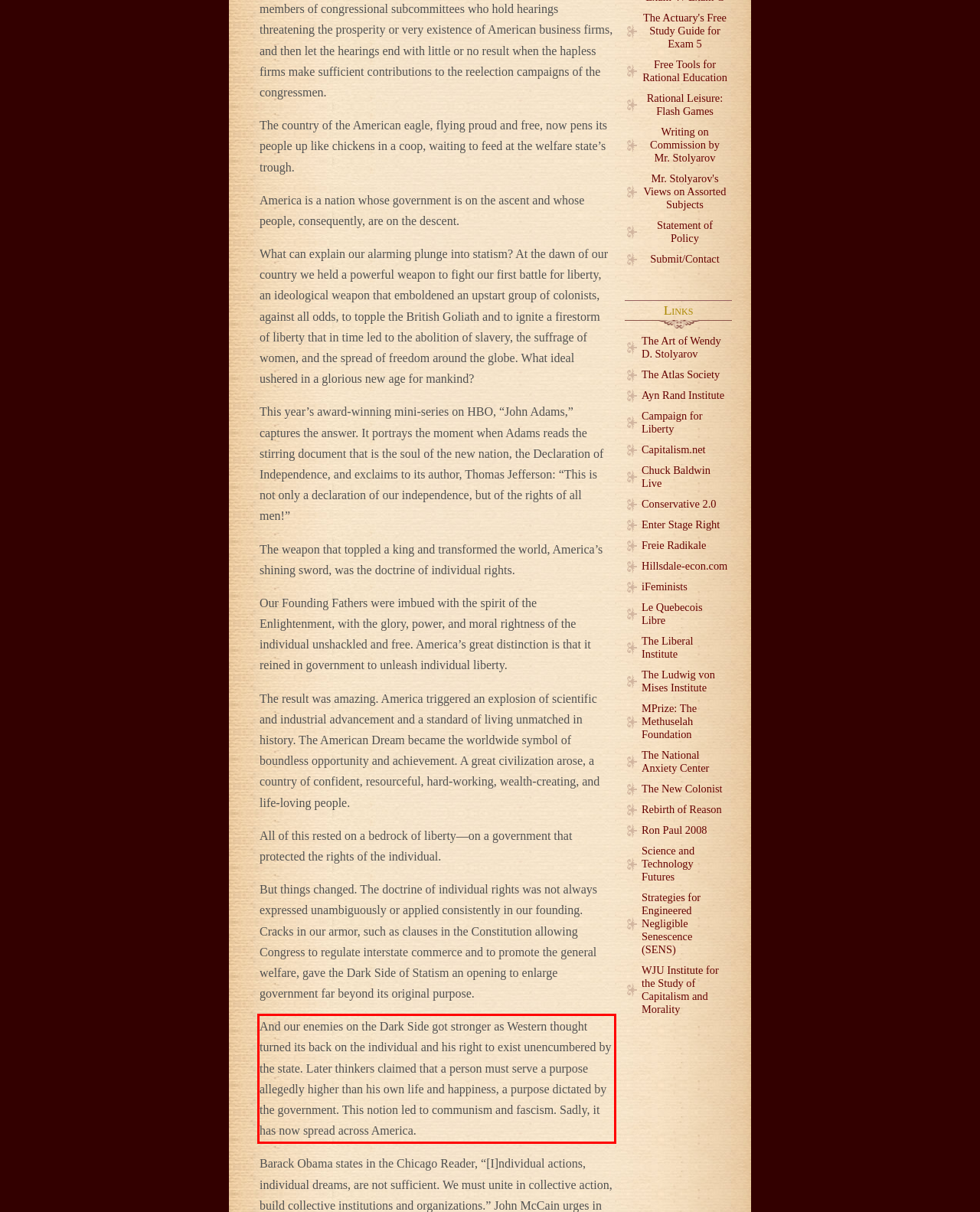In the given screenshot, locate the red bounding box and extract the text content from within it.

And our enemies on the Dark Side got stronger as Western thought turned its back on the individual and his right to exist unencumbered by the state. Later thinkers claimed that a person must serve a purpose allegedly higher than his own life and happiness, a purpose dictated by the government. This notion led to communism and fascism. Sadly, it has now spread across America.